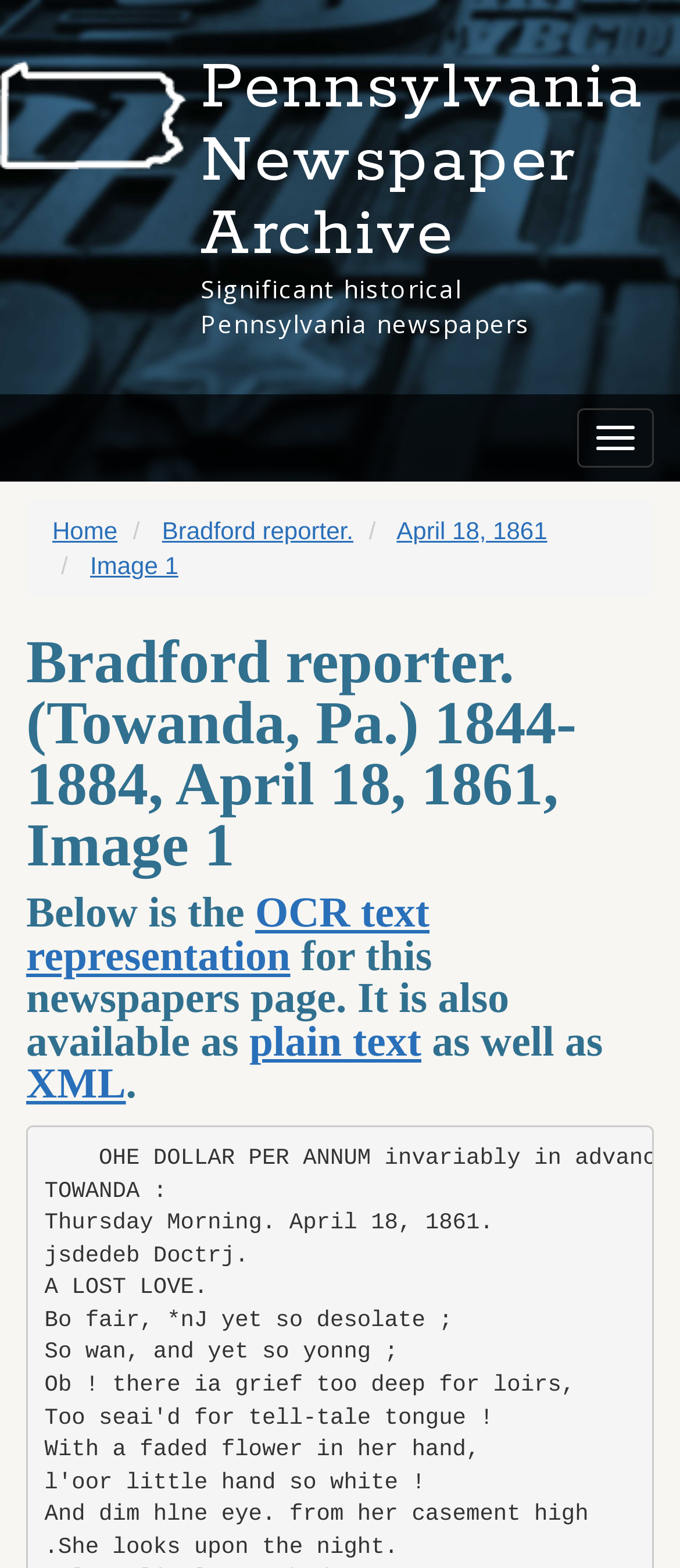Specify the bounding box coordinates of the element's area that should be clicked to execute the given instruction: "View Bradford reporter". The coordinates should be four float numbers between 0 and 1, i.e., [left, top, right, bottom].

[0.238, 0.329, 0.52, 0.347]